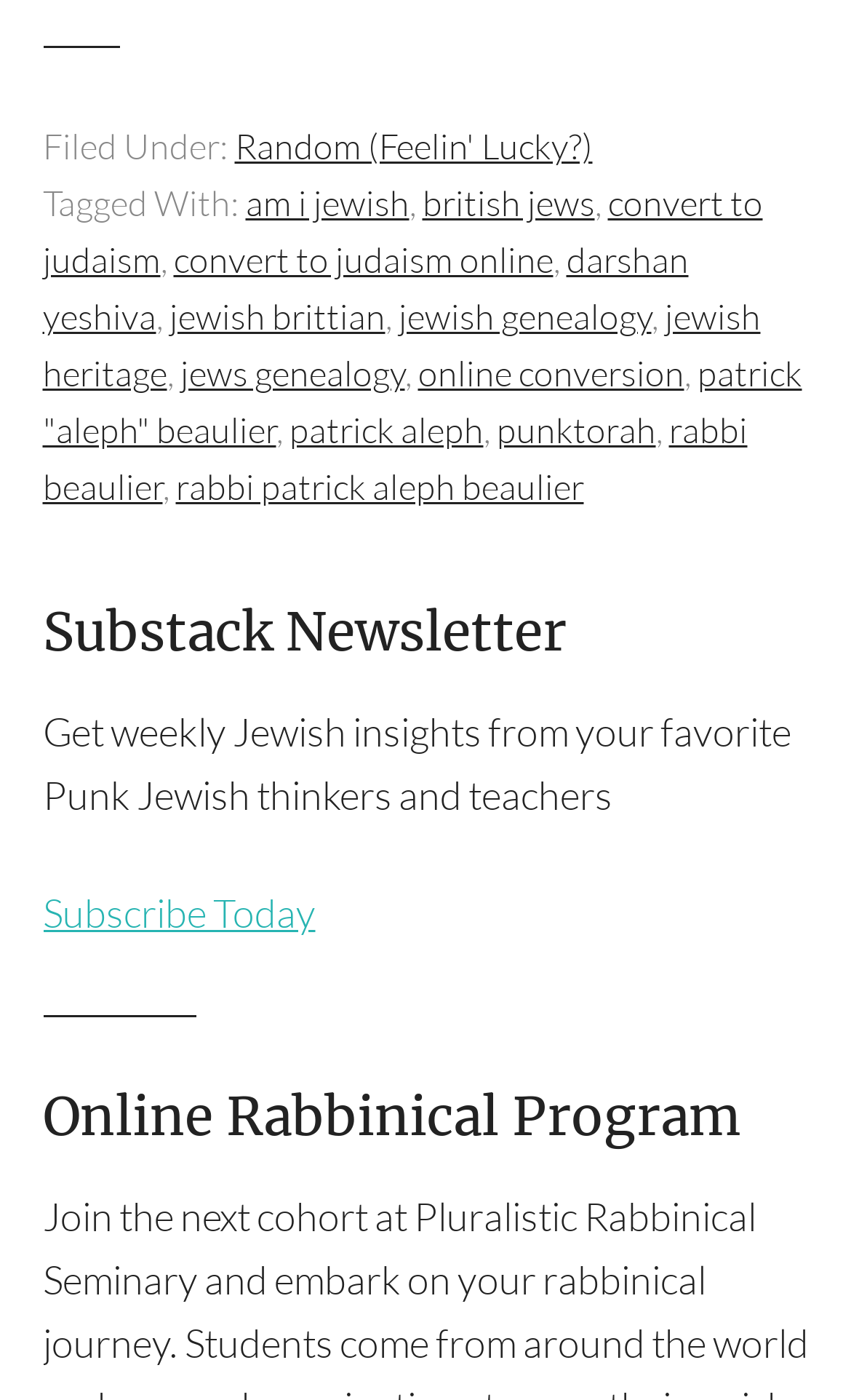Using a single word or phrase, answer the following question: 
What is the topic of the Substack Newsletter?

Jewish insights